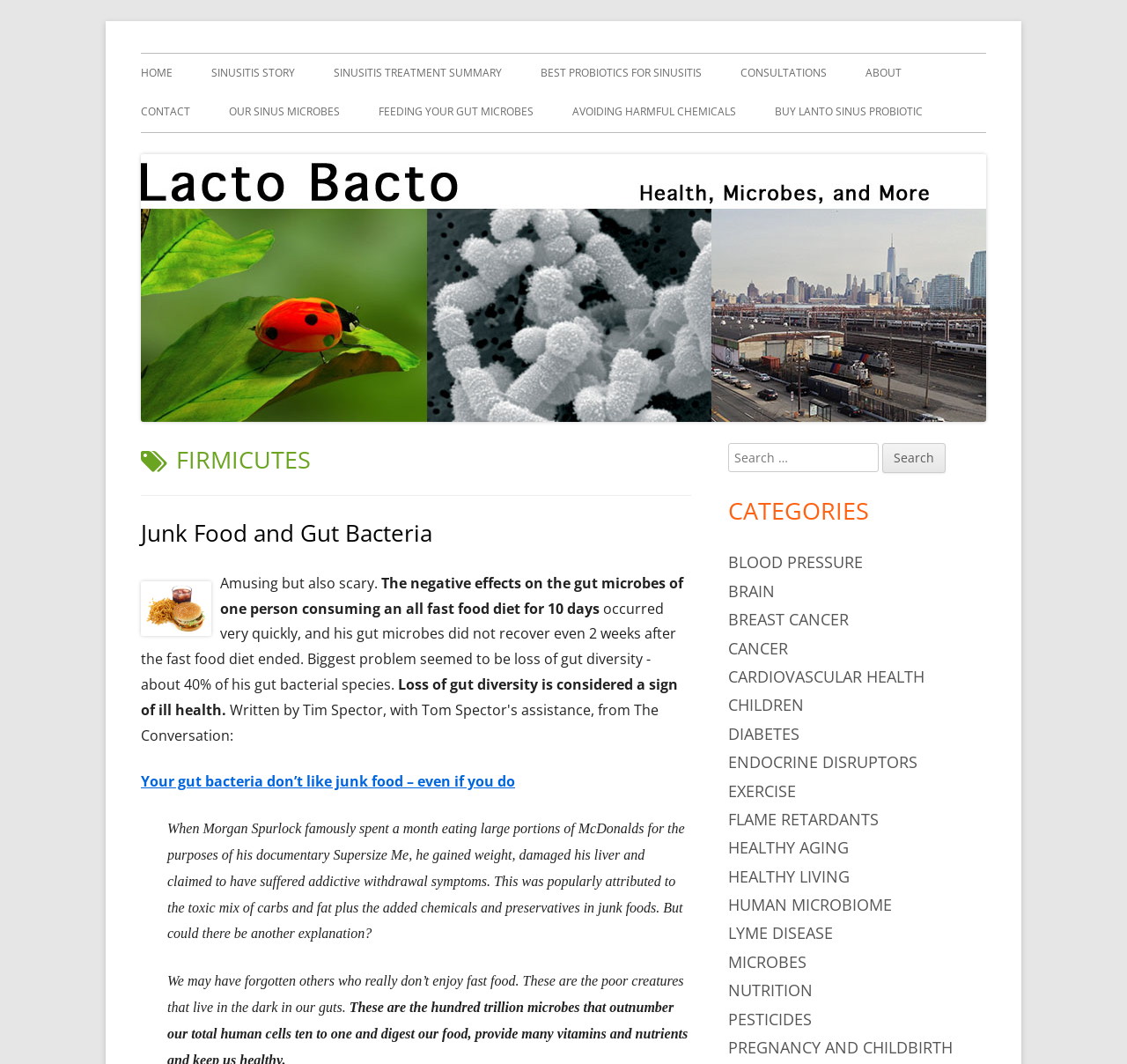Find the bounding box coordinates for the area that should be clicked to accomplish the instruction: "Click on the 'CONSULTATIONS' link".

[0.657, 0.05, 0.734, 0.087]